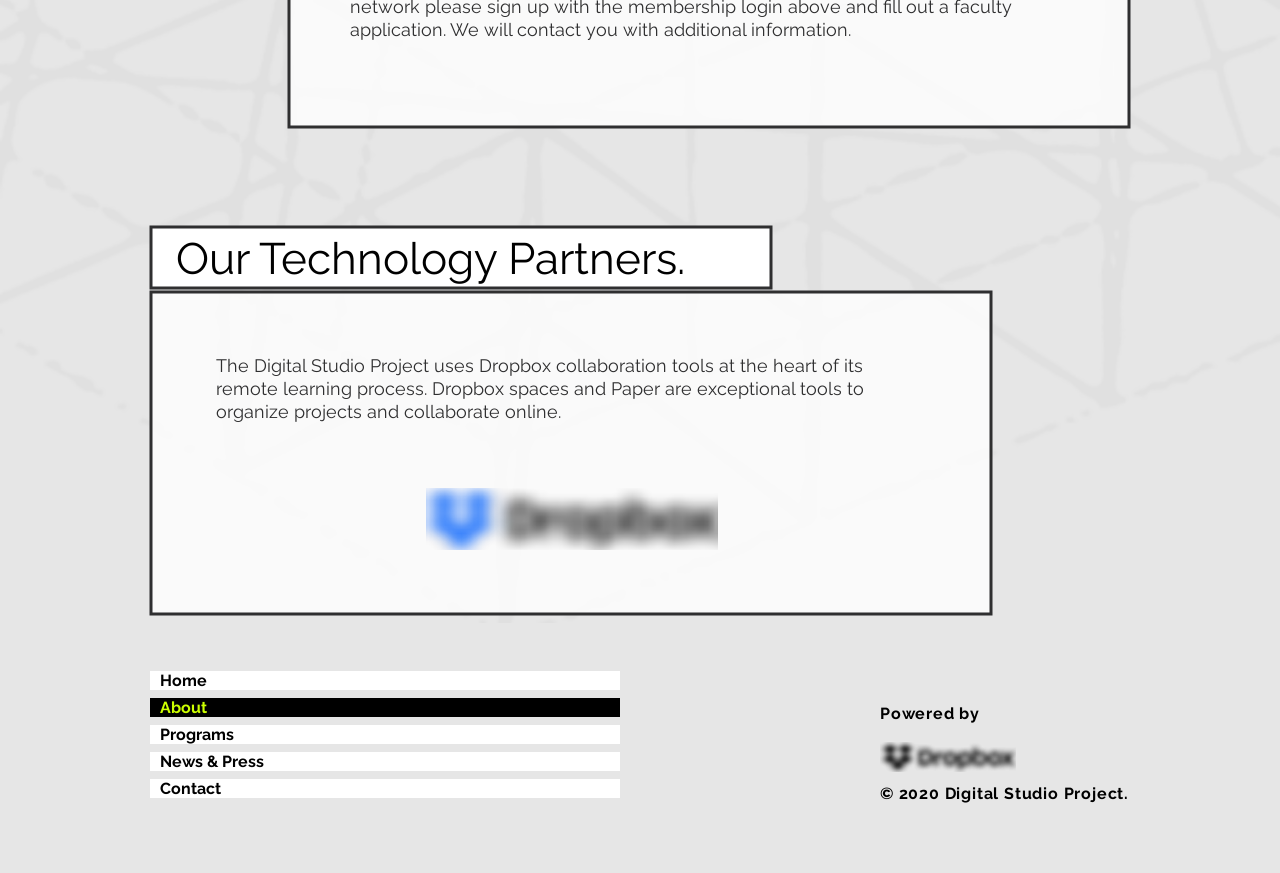Can you look at the image and give a comprehensive answer to the question:
What is the name of the social media platform with a link on the webpage?

I found a list 'Social Bar' with links to social media platforms. The first link is to Facebook, which has coordinates [0.68, 0.769, 0.695, 0.792].